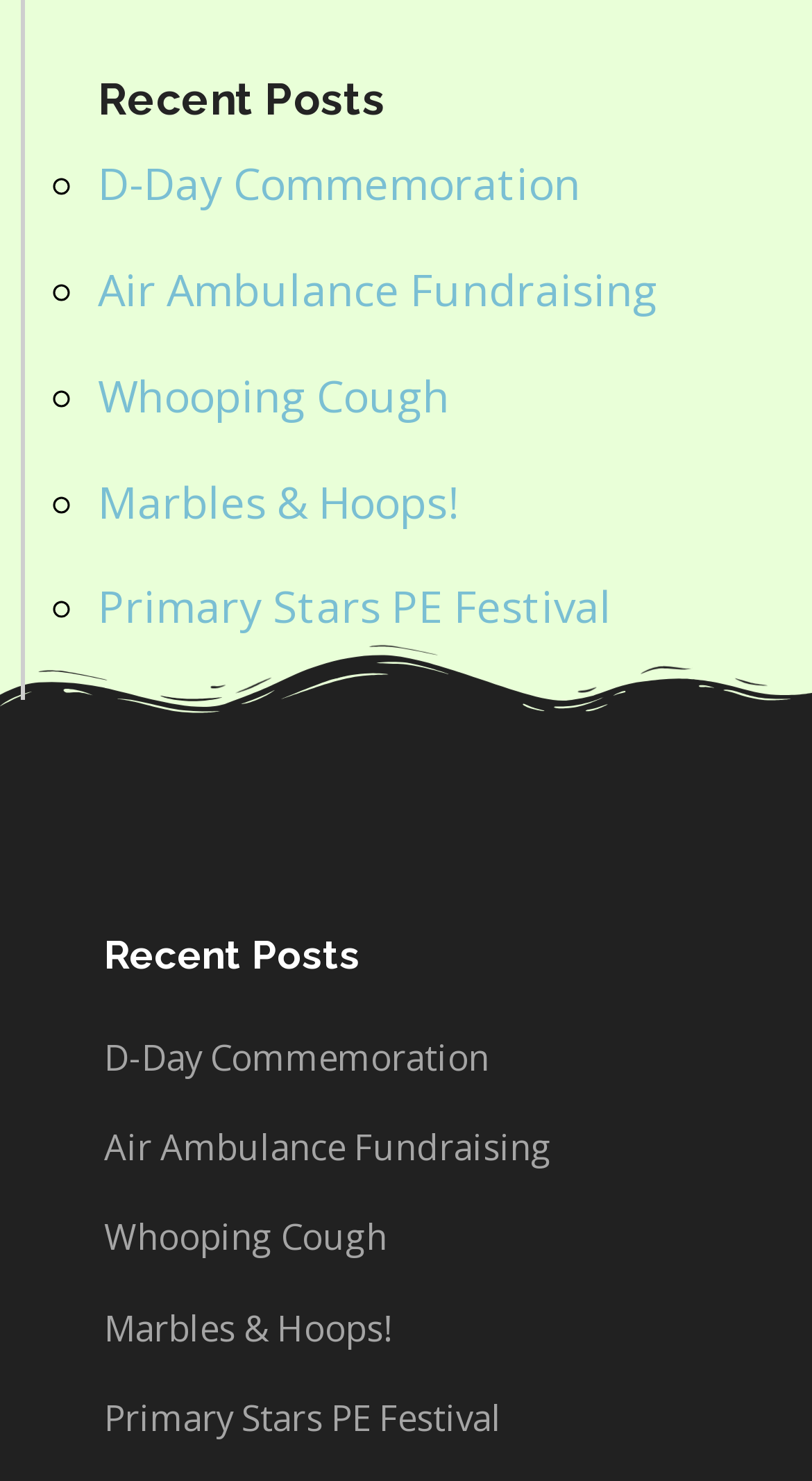Provide a brief response to the question below using a single word or phrase: 
What symbol is used as a list marker?

◦